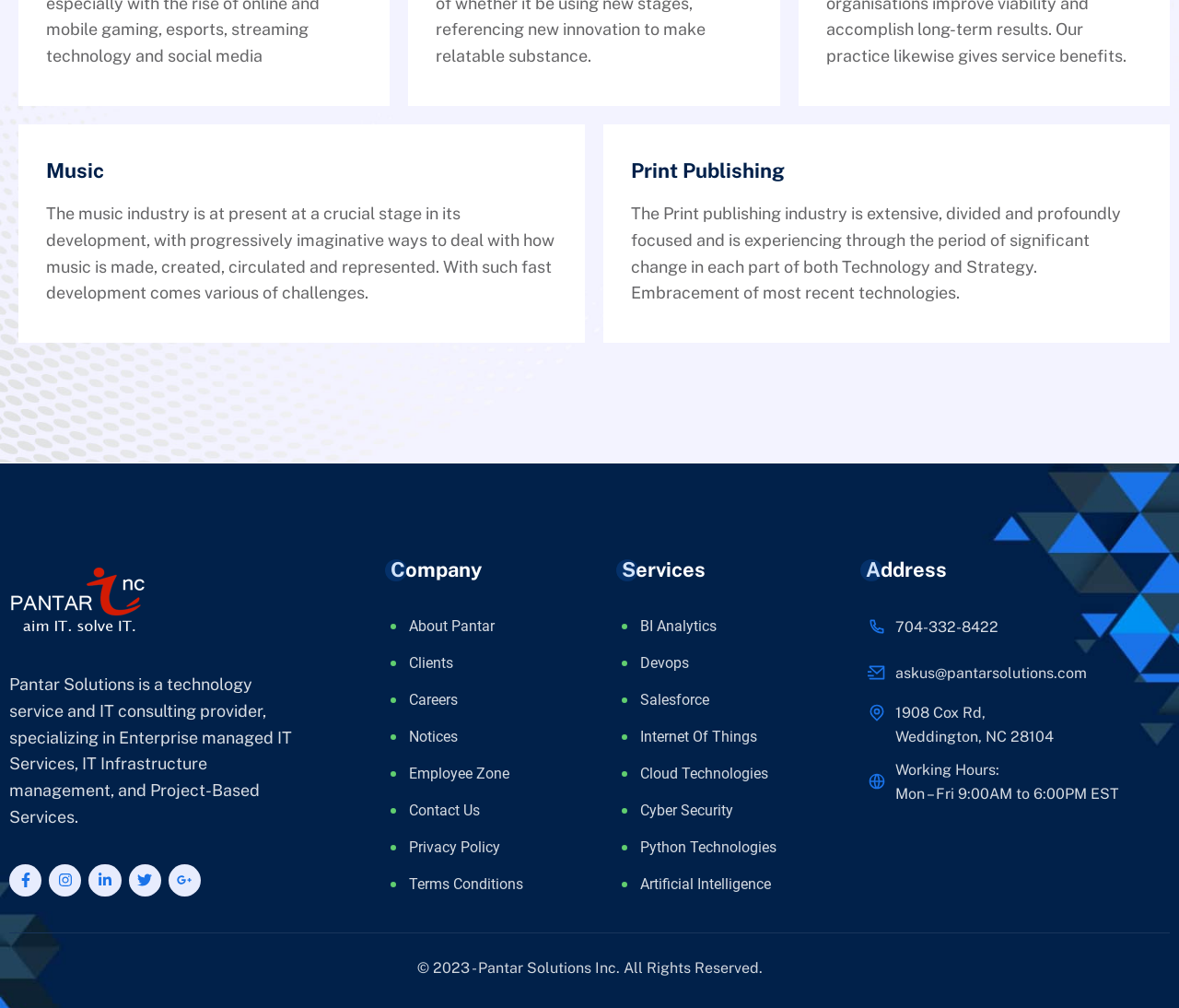What are the working hours of Pantar Solutions?
Based on the image content, provide your answer in one word or a short phrase.

Mon – Fri 9:00AM to 6:00PM EST